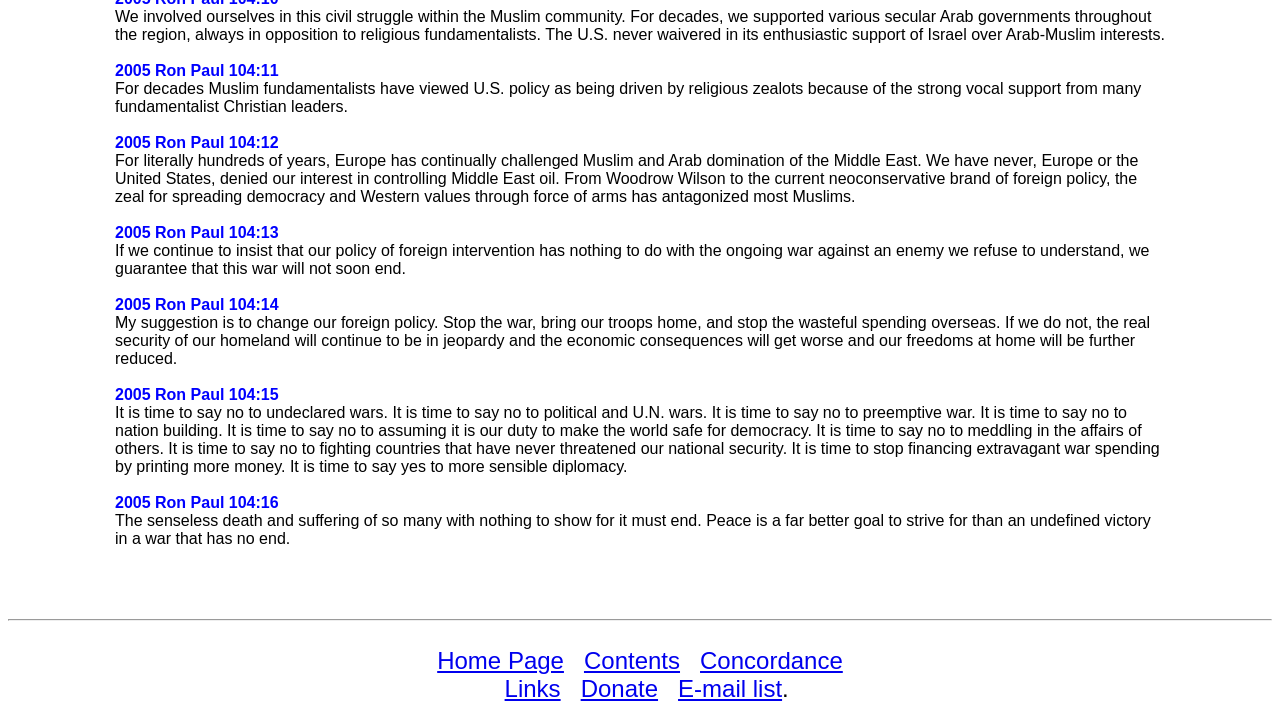Identify the bounding box coordinates of the clickable region necessary to fulfill the following instruction: "send an email". The bounding box coordinates should be four float numbers between 0 and 1, i.e., [left, top, right, bottom].

[0.53, 0.949, 0.611, 0.987]